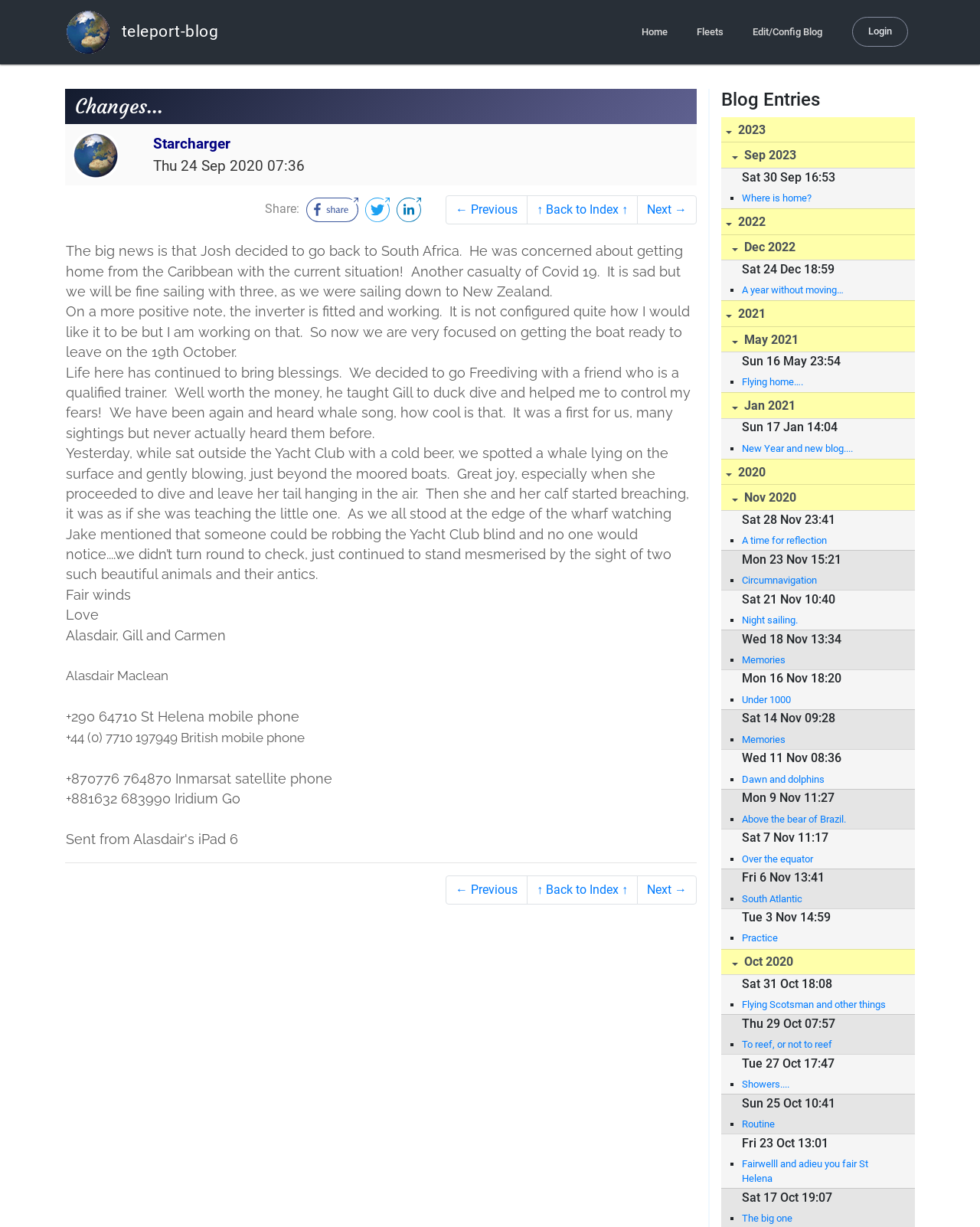Please determine the bounding box coordinates of the element to click in order to execute the following instruction: "Click on the 'Home' link". The coordinates should be four float numbers between 0 and 1, specified as [left, top, right, bottom].

[0.647, 0.0, 0.689, 0.052]